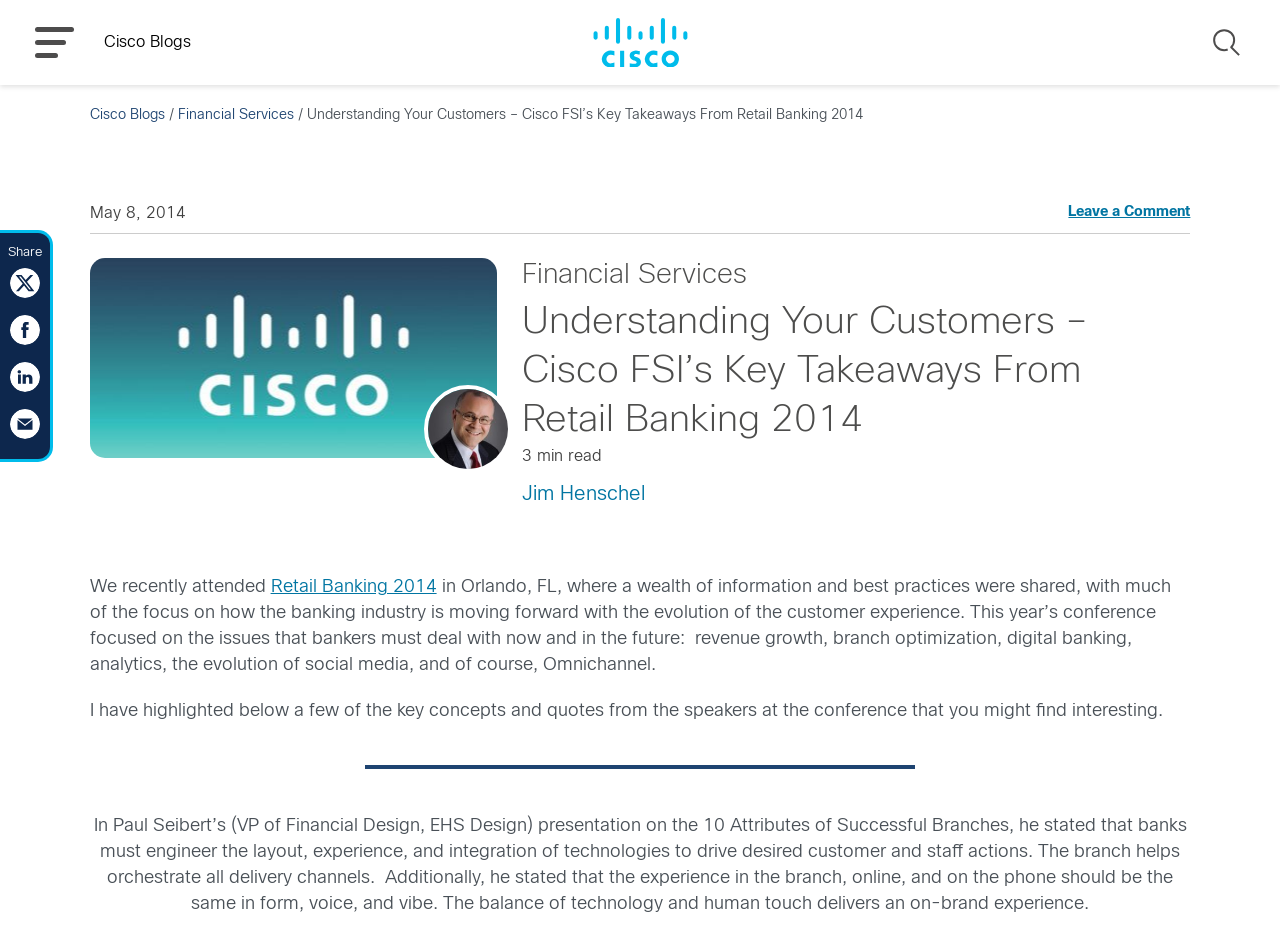What is the topic of the conference mentioned in the article?
Using the visual information, answer the question in a single word or phrase.

Retail Banking 2014